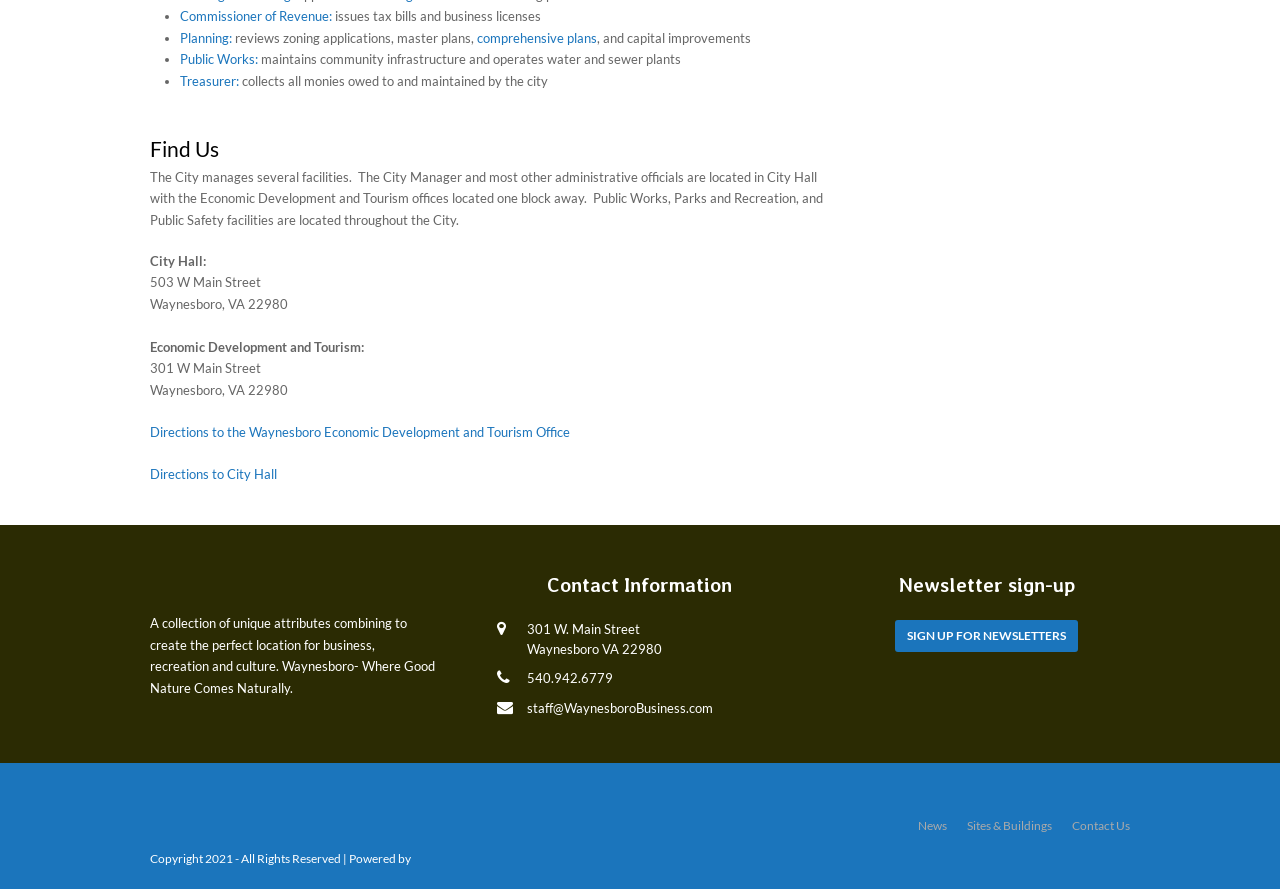Determine the bounding box coordinates for the area that should be clicked to carry out the following instruction: "Visit the Planning page".

[0.141, 0.033, 0.181, 0.051]